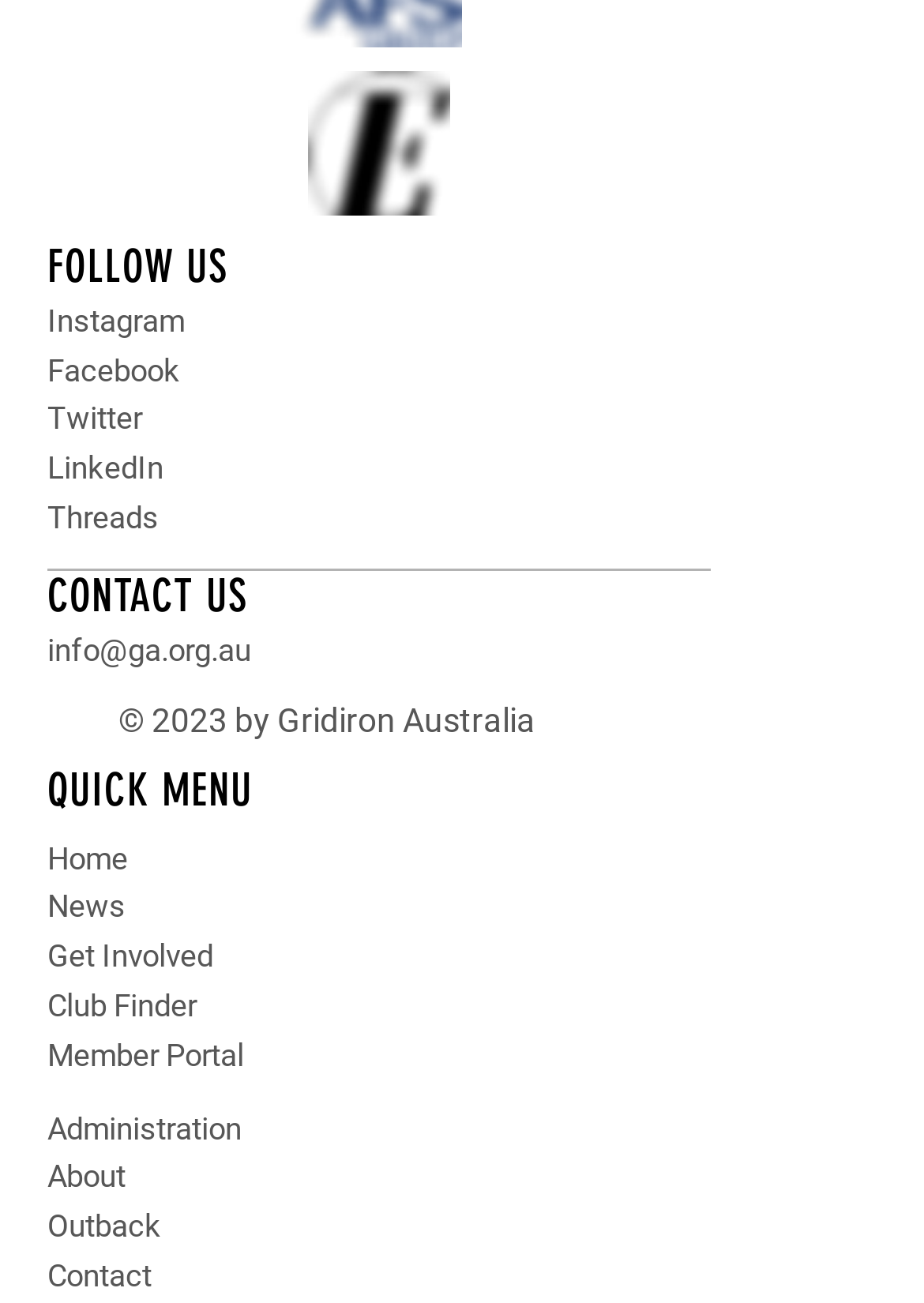Identify the bounding box coordinates of the clickable section necessary to follow the following instruction: "Find a club". The coordinates should be presented as four float numbers from 0 to 1, i.e., [left, top, right, bottom].

[0.051, 0.758, 0.213, 0.785]